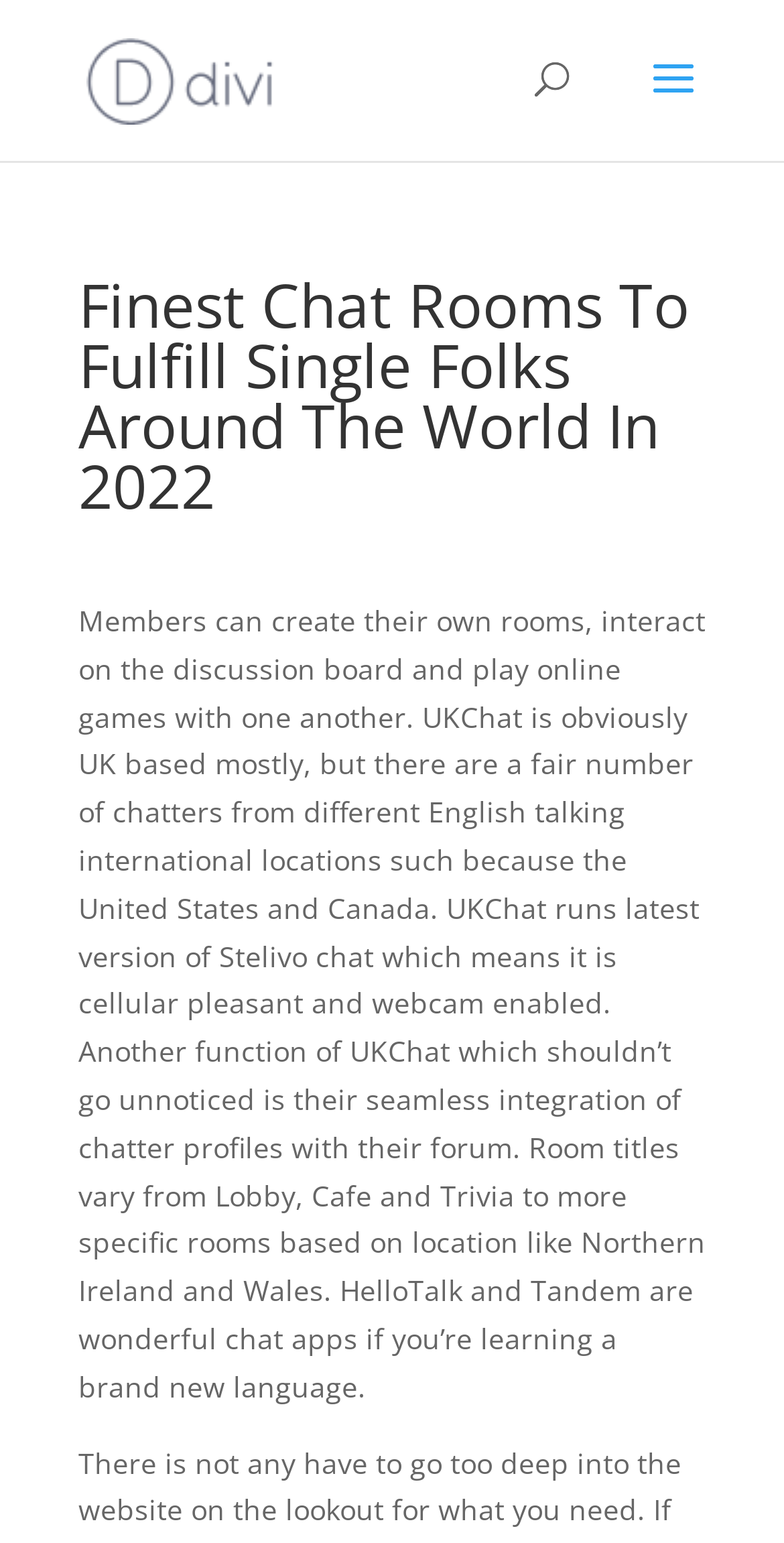Identify and provide the text of the main header on the webpage.

Finest Chat Rooms To Fulfill Single Folks Around The World In 2022